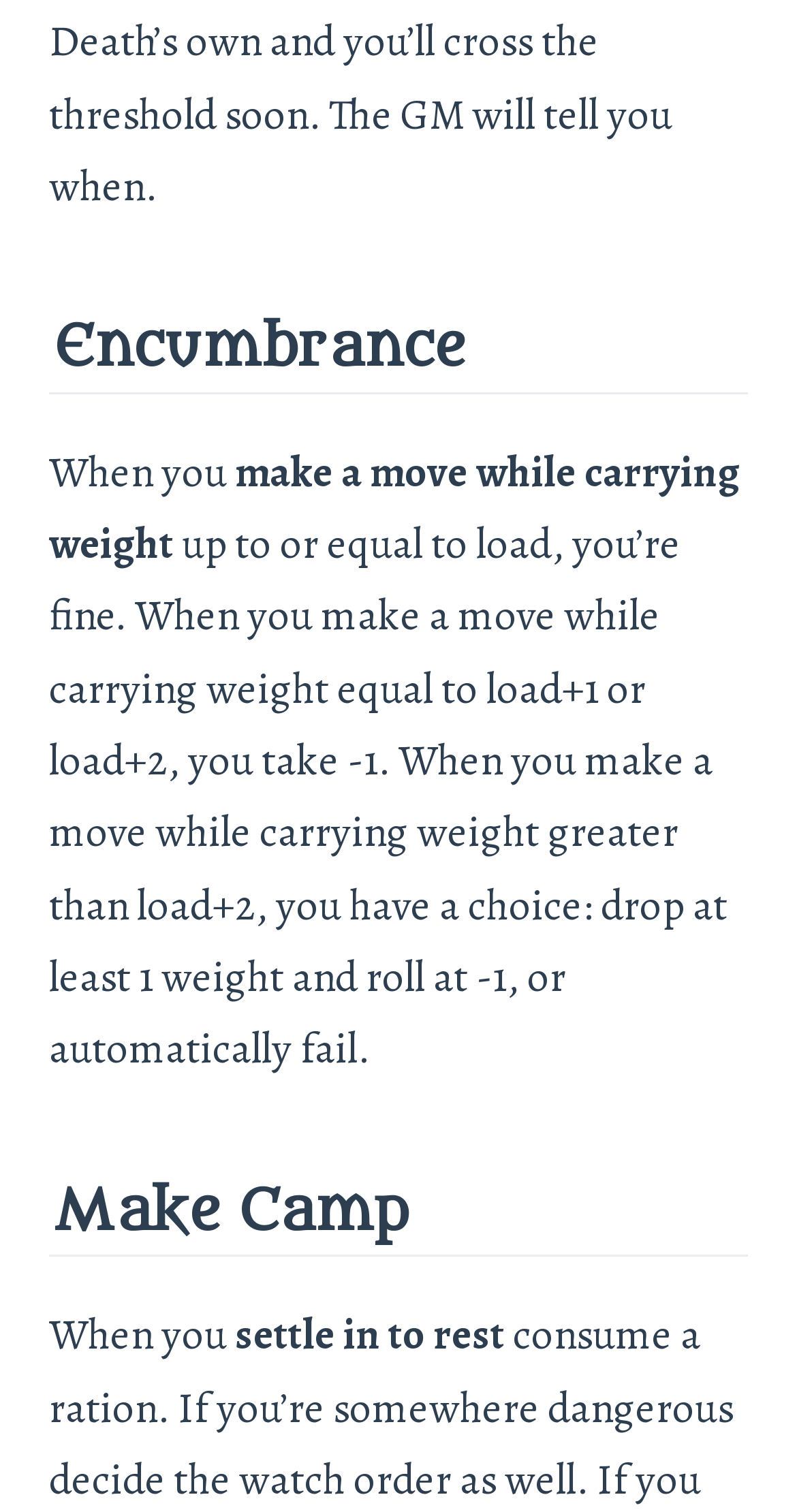Given the element description #, predict the bounding box coordinates for the UI element in the webpage screenshot. The format should be (top-left x, top-left y, bottom-right x, bottom-right y), and the values should be between 0 and 1.

[0.011, 0.212, 0.068, 0.25]